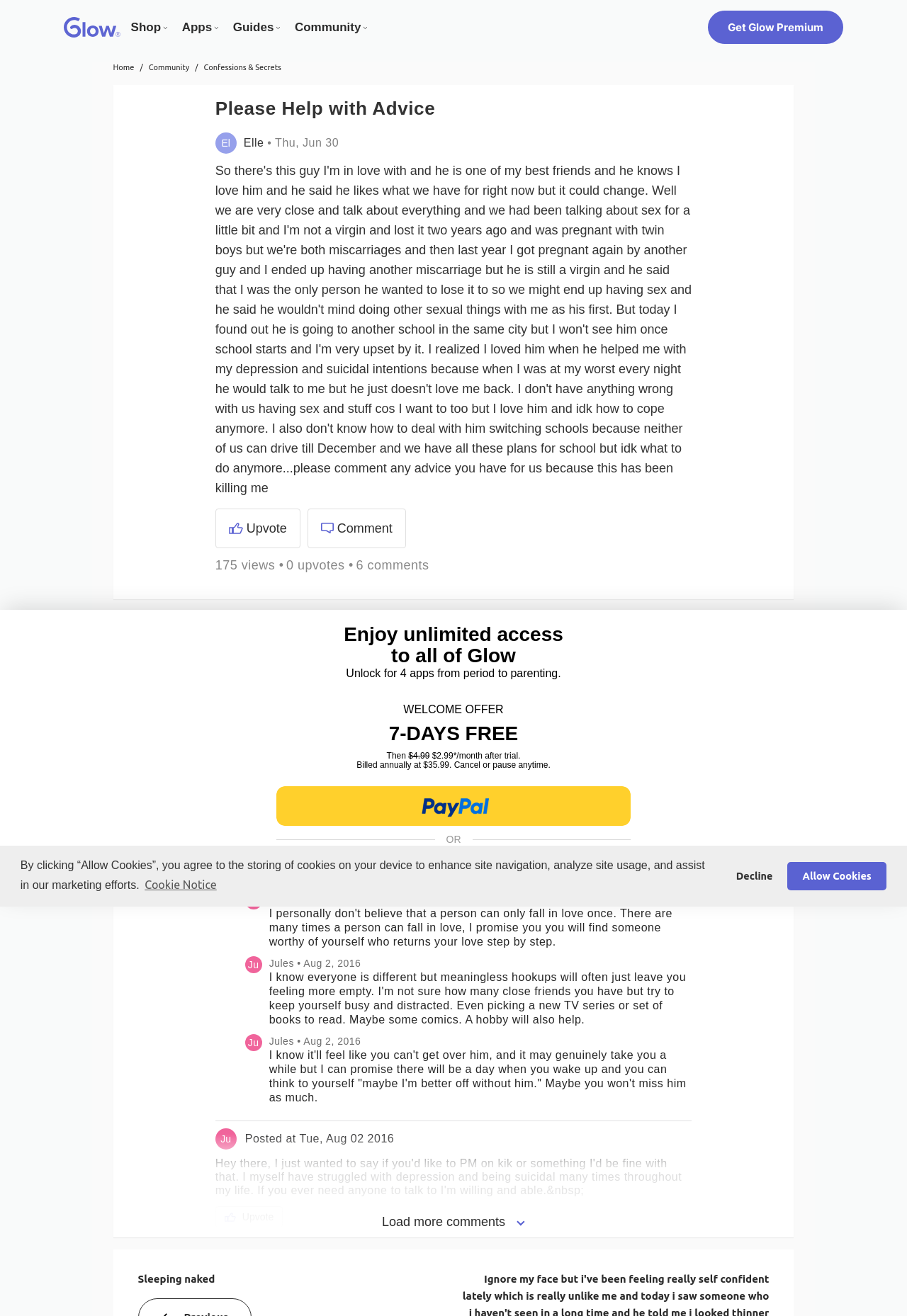Please answer the following question using a single word or phrase: 
What is the topic of the post?

Advice